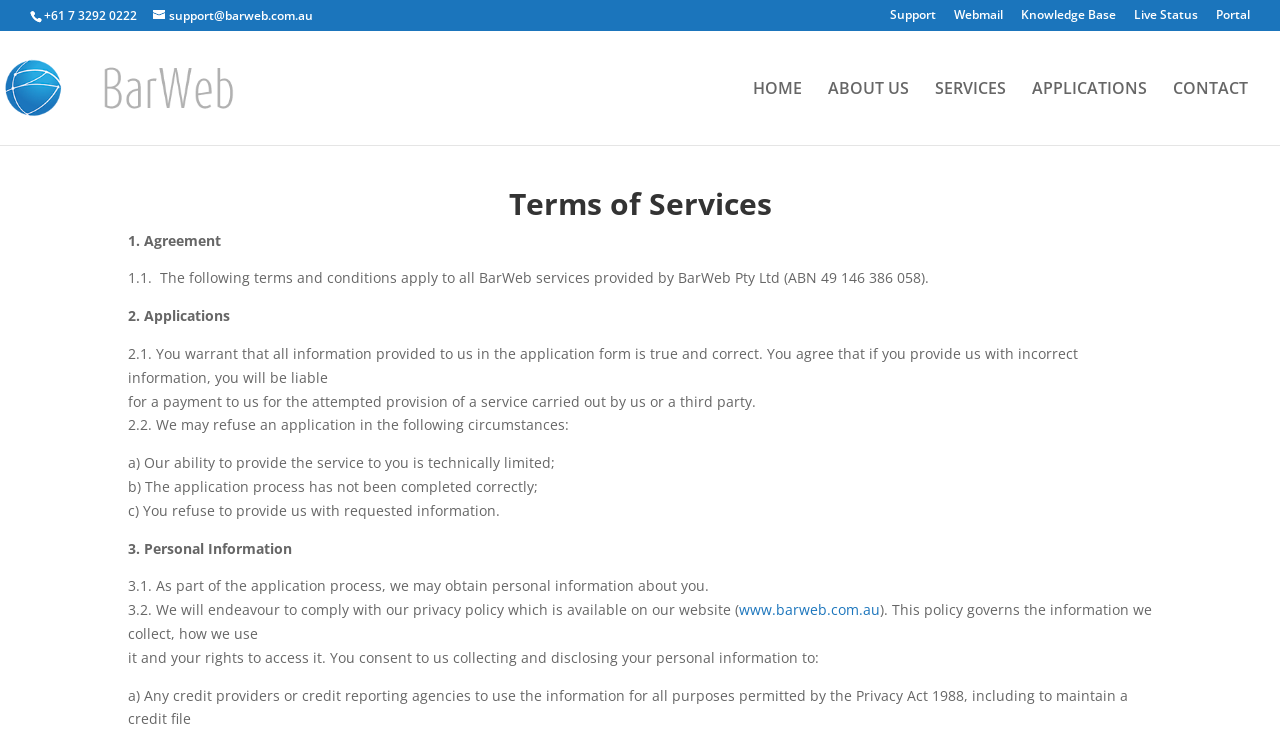What is the website URL mentioned in the text?
Refer to the image and provide a one-word or short phrase answer.

www.barweb.com.au